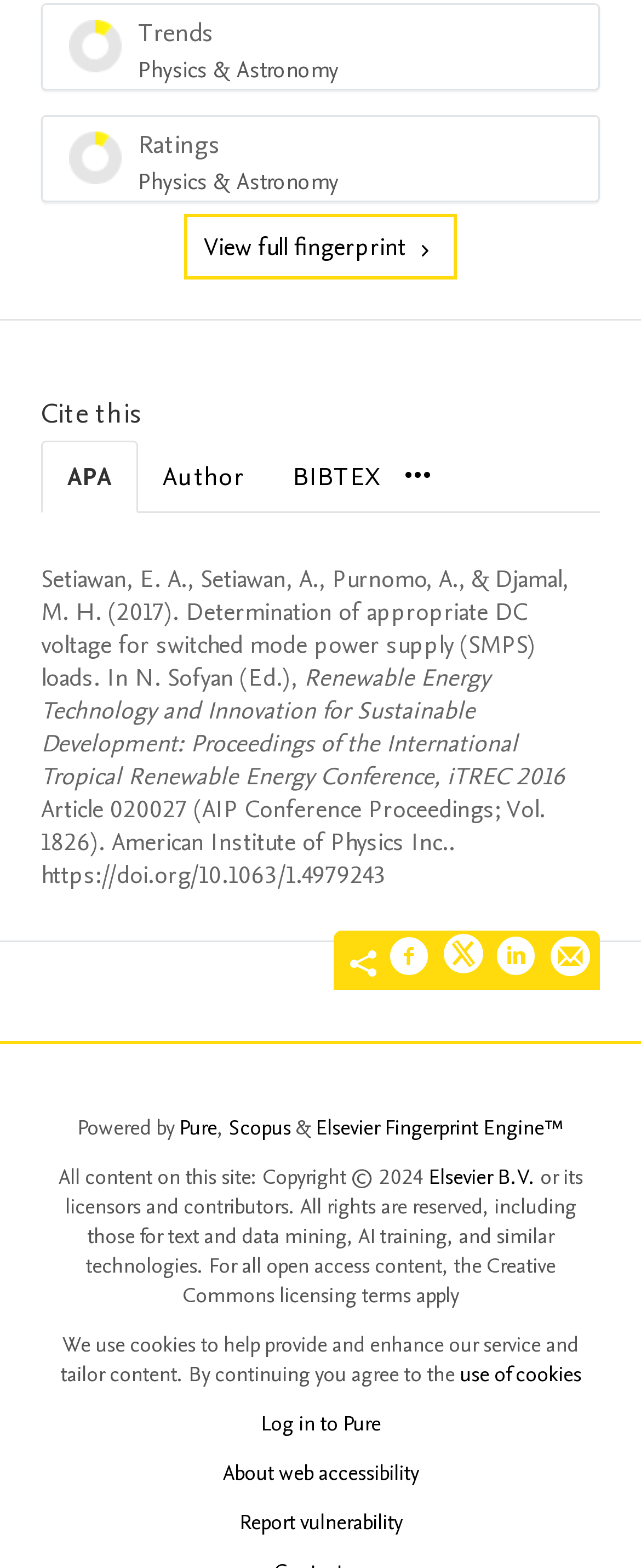What is the DOI of the article?
Please provide a comprehensive answer based on the details in the screenshot.

The DOI of the article can be determined by looking at the text in the tabpanel 'APA'. The text mentions 'https://doi.org/10.1063/1.4979243' as the DOI of the article.